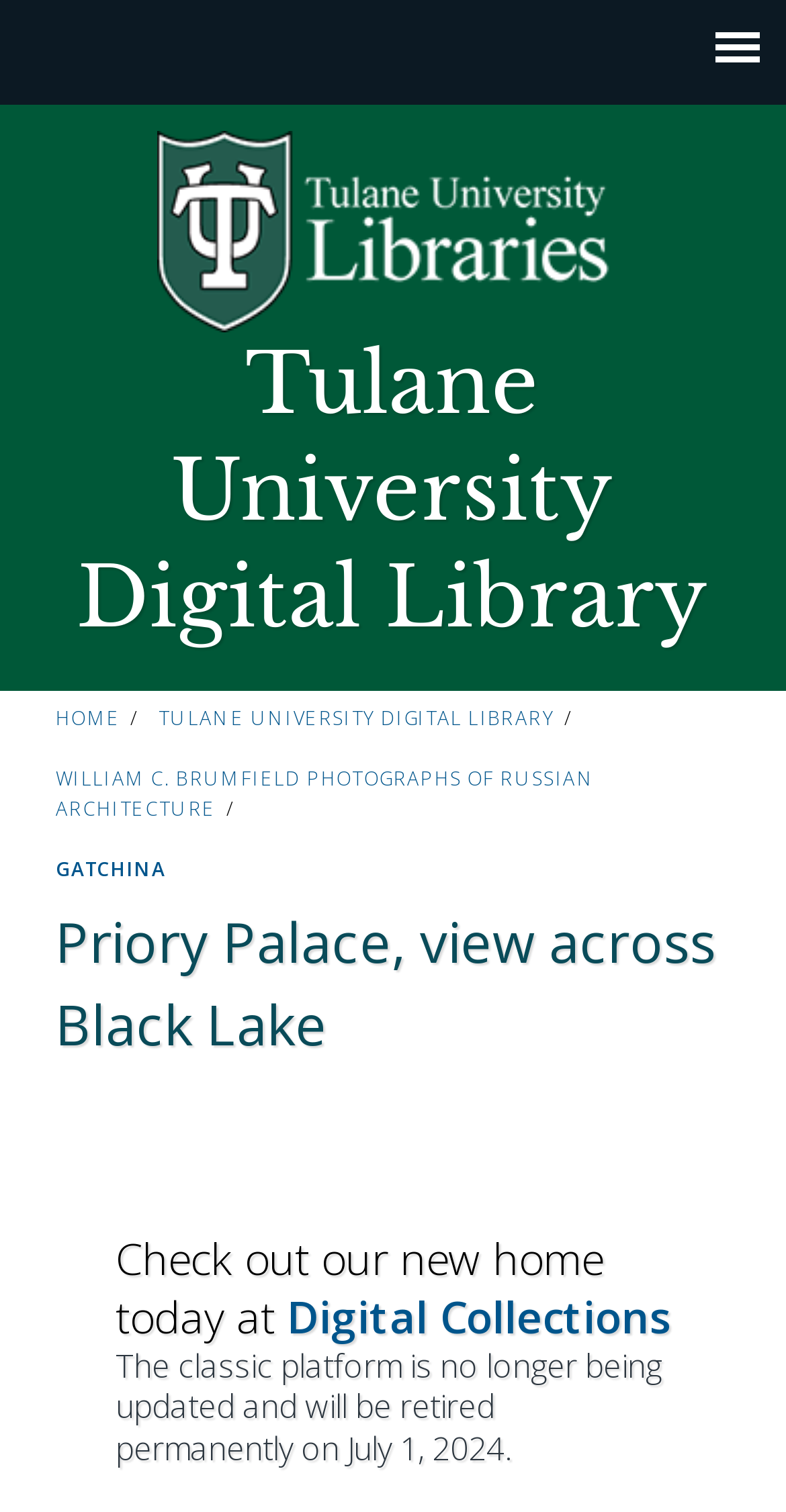Carefully examine the image and provide an in-depth answer to the question: When will the classic platform be retired?

The retirement date of the classic platform can be found in the heading element 'The classic platform is no longer being updated and will be retired permanently on July 1, 2024.' which is located in the blockquote section of the webpage.